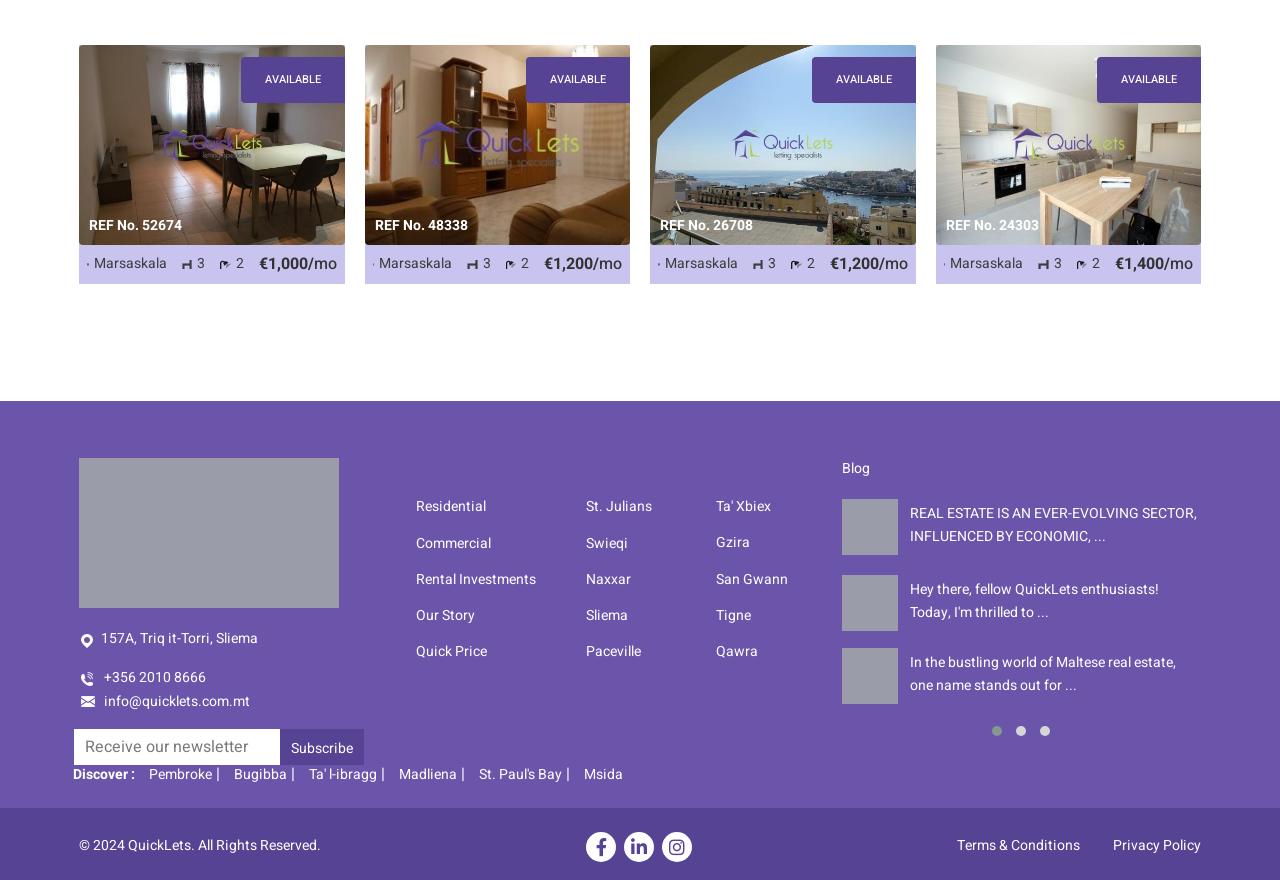Determine the bounding box coordinates of the area to click in order to meet this instruction: "Click the 'Residential' link".

[0.325, 0.564, 0.379, 0.588]